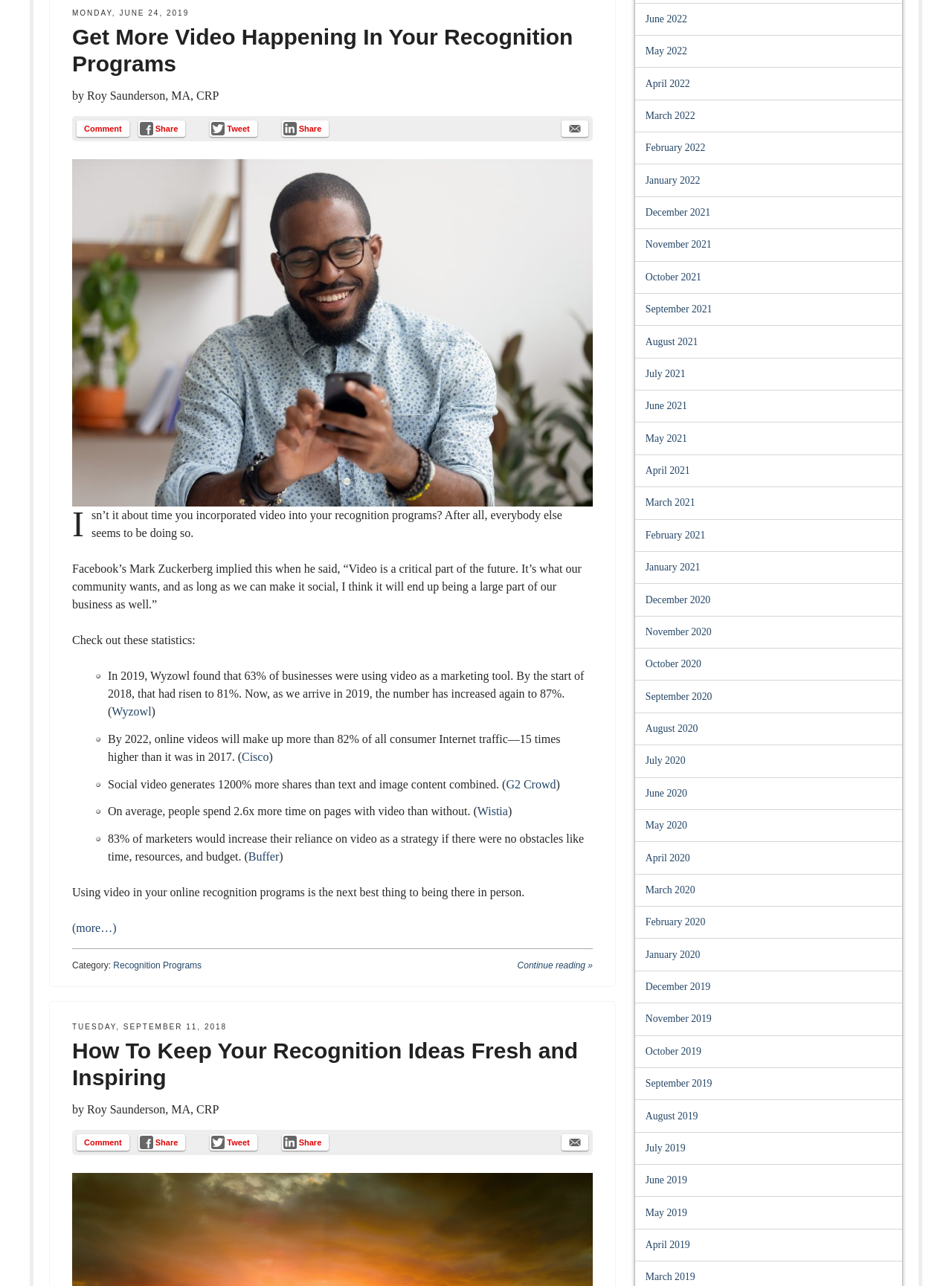Determine the bounding box coordinates of the clickable element to complete this instruction: "Read the article 'How To Keep Your Recognition Ideas Fresh and Inspiring'". Provide the coordinates in the format of four float numbers between 0 and 1, [left, top, right, bottom].

[0.076, 0.807, 0.623, 0.849]